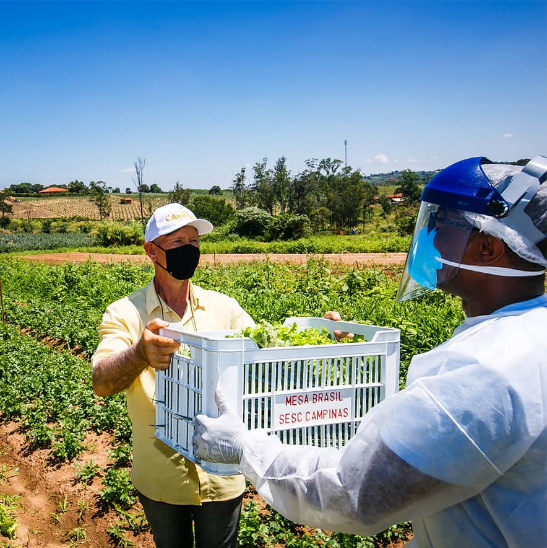What is the color of the farm owner's shirt? Using the information from the screenshot, answer with a single word or phrase.

light-colored